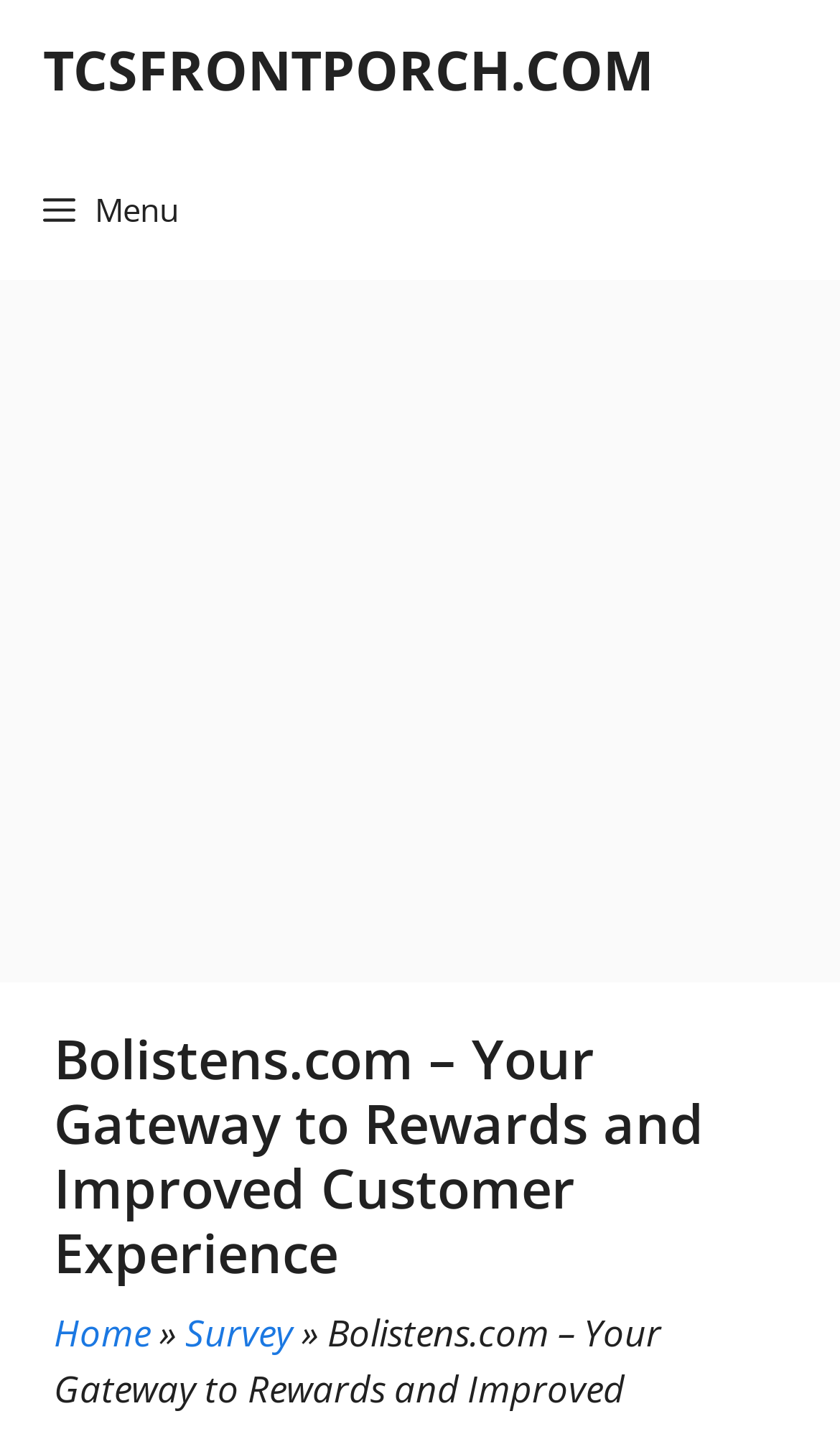How many main links are in the primary navigation?
Based on the image, provide your answer in one word or phrase.

3